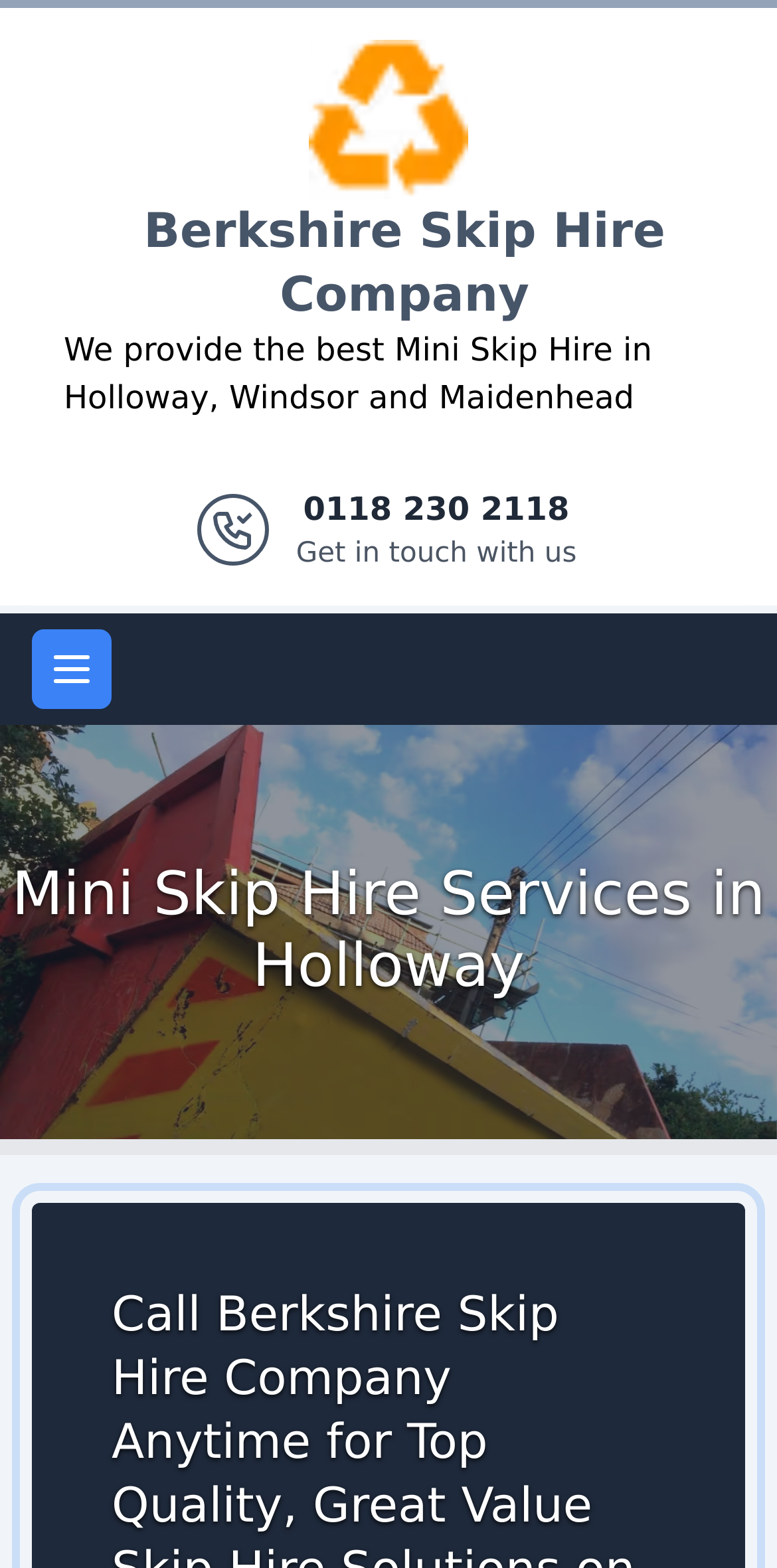Based on the element description: "Open main menu", identify the bounding box coordinates for this UI element. The coordinates must be four float numbers between 0 and 1, listed as [left, top, right, bottom].

[0.041, 0.401, 0.144, 0.452]